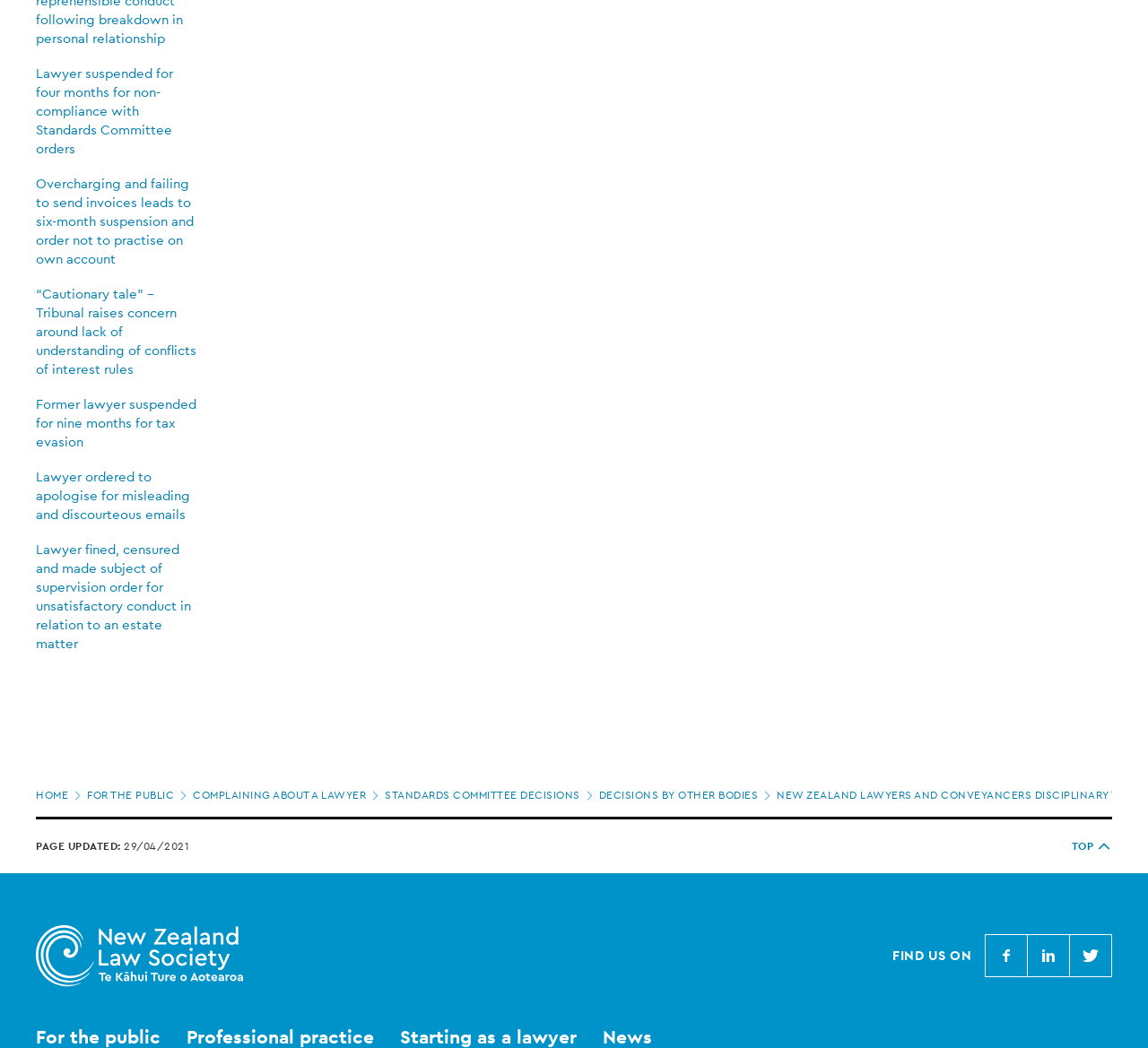What is the topic of the first link on the webpage?
Refer to the image and give a detailed answer to the query.

The first link on the webpage has the text 'Lawyer suspended for four months for non-compliance with Standards Committee orders', so the topic of the first link is about a lawyer's suspension.